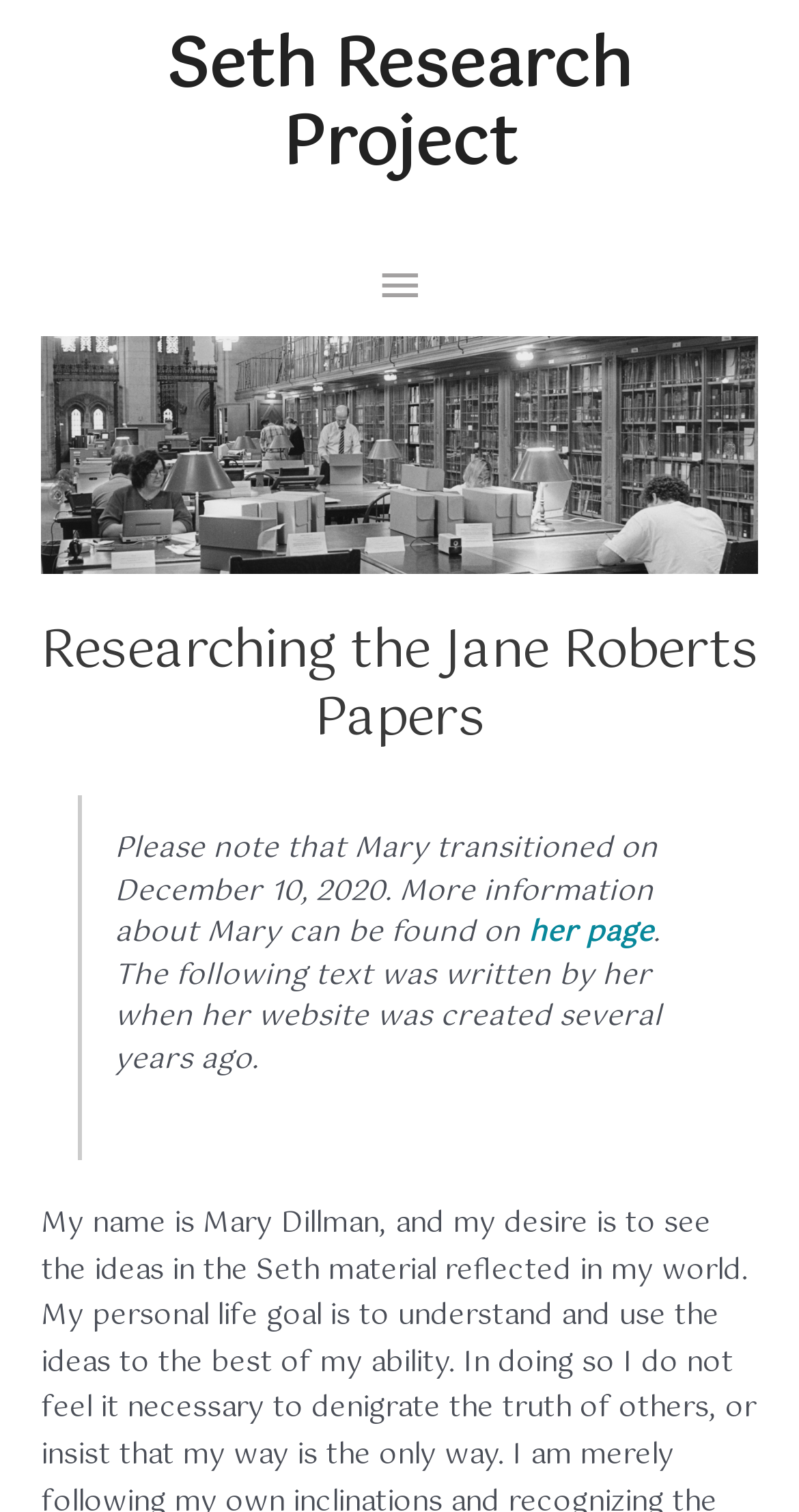What is the name of the person mentioned in the webpage?
Using the visual information, answer the question in a single word or phrase.

Mary Dillman